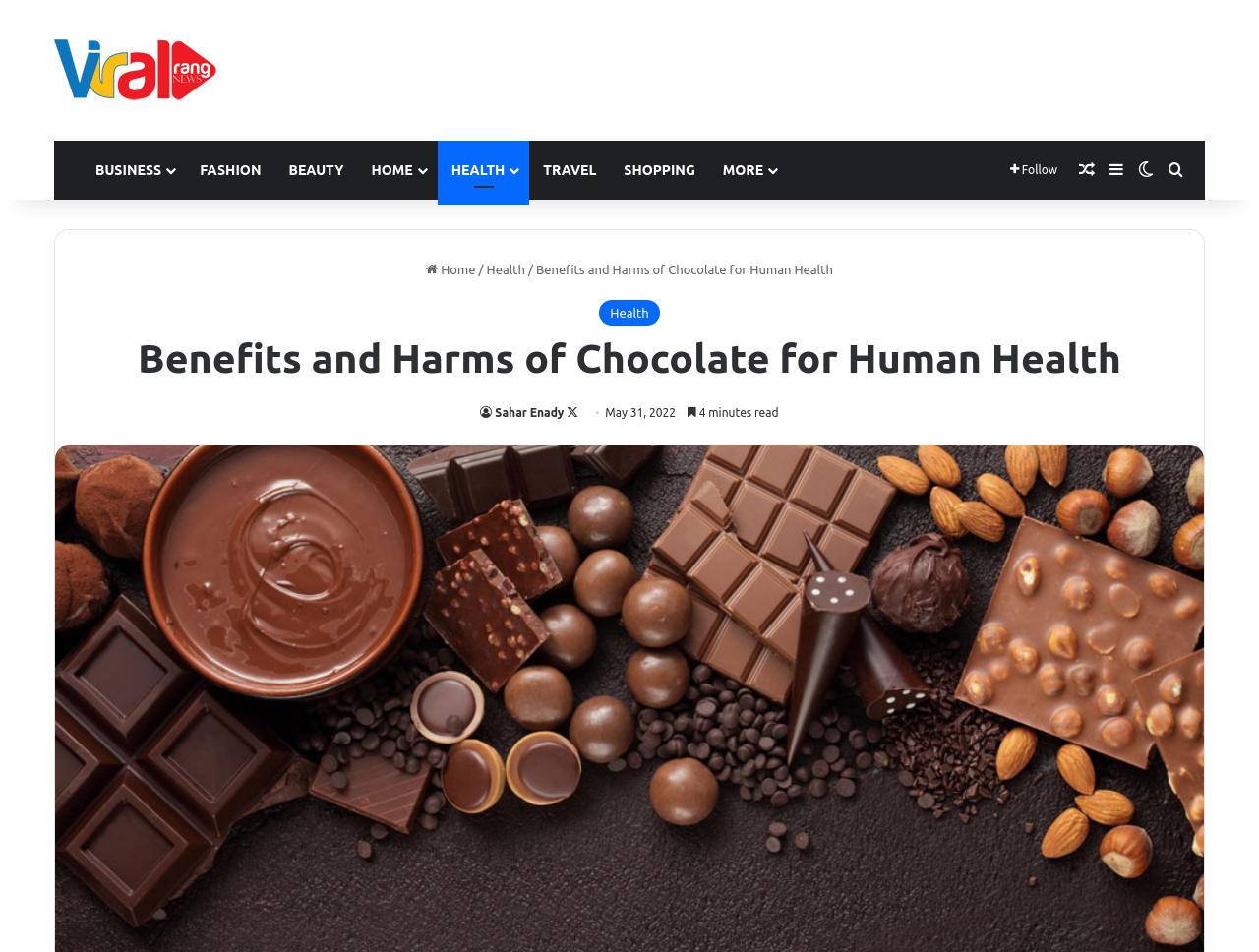Kindly determine the bounding box coordinates for the area that needs to be clicked to execute this instruction: "go to business page".

[0.065, 0.148, 0.148, 0.21]